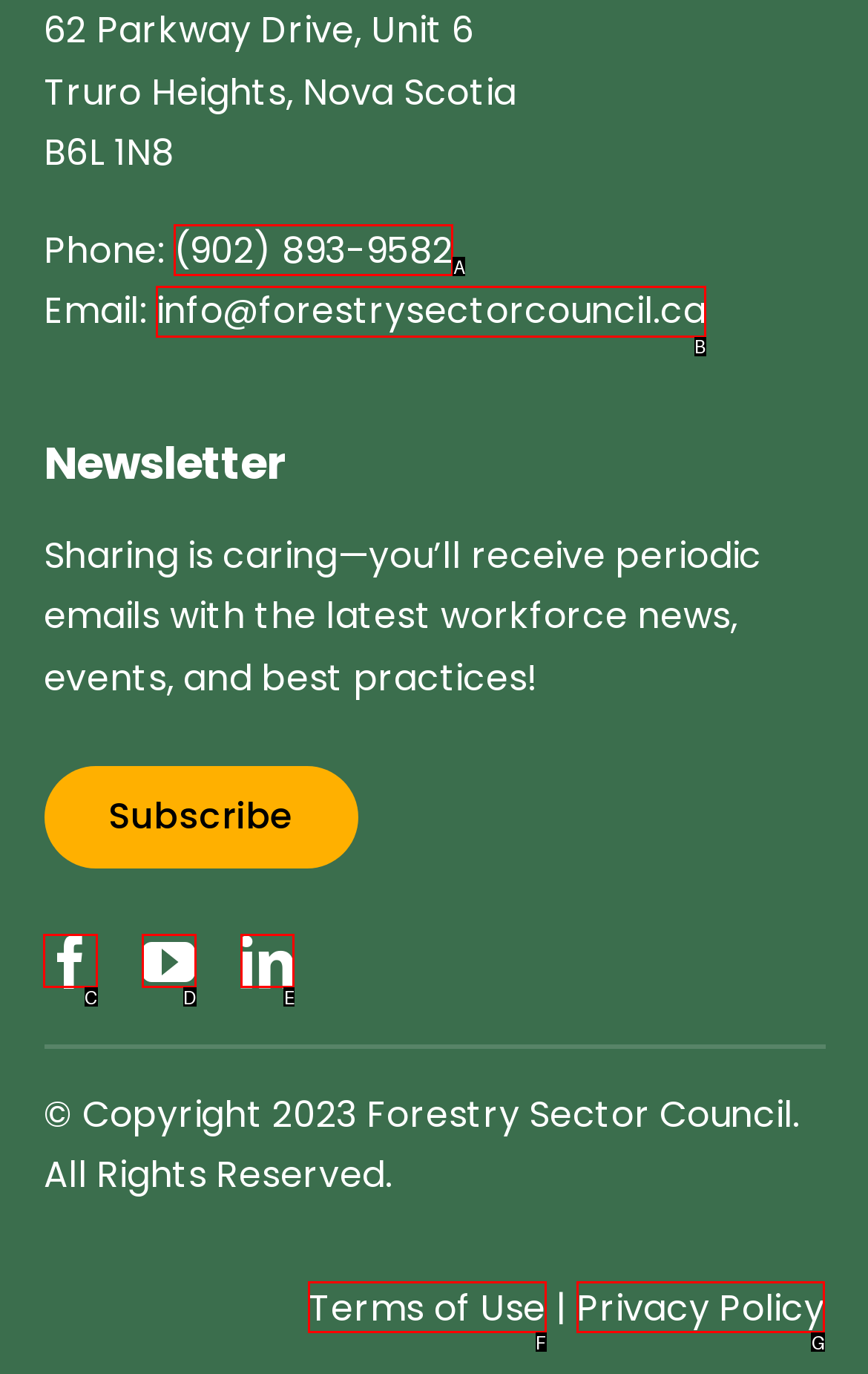Find the HTML element that matches the description: (902) 893-9582. Answer using the letter of the best match from the available choices.

A